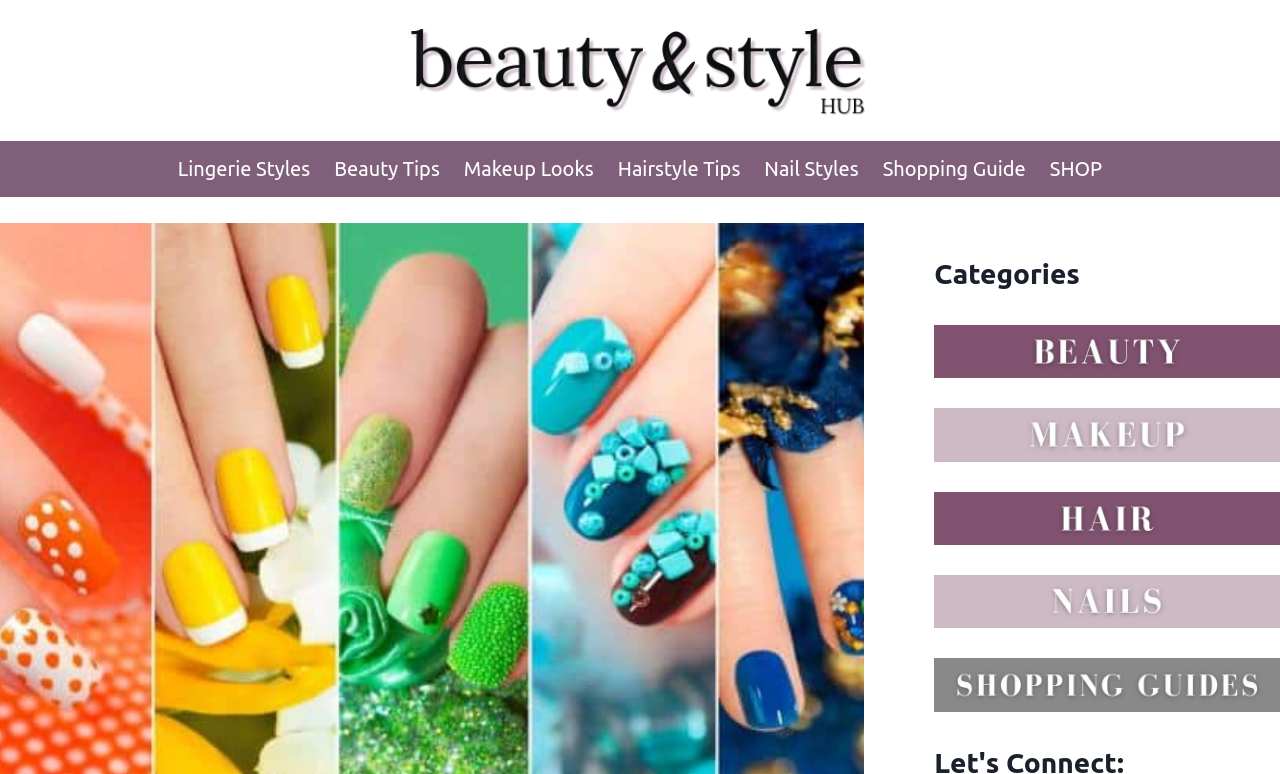Using details from the image, please answer the following question comprehensively:
What is the position of 'Nail Styles'?

I looked at the 'Primary Navigation' section and found the position of 'Nail Styles', which is the 5th link from the left.